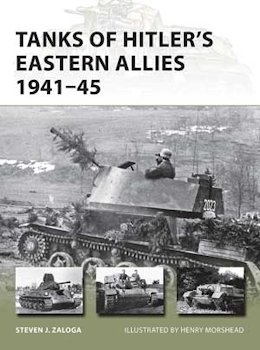Please examine the image and provide a detailed answer to the question: Who is the author of the book?

The author of the book can be determined by analyzing the caption, which clearly states that the book is 'authored by Steven J. Zaloga', indicating that Steven J. Zaloga is the author of the book.